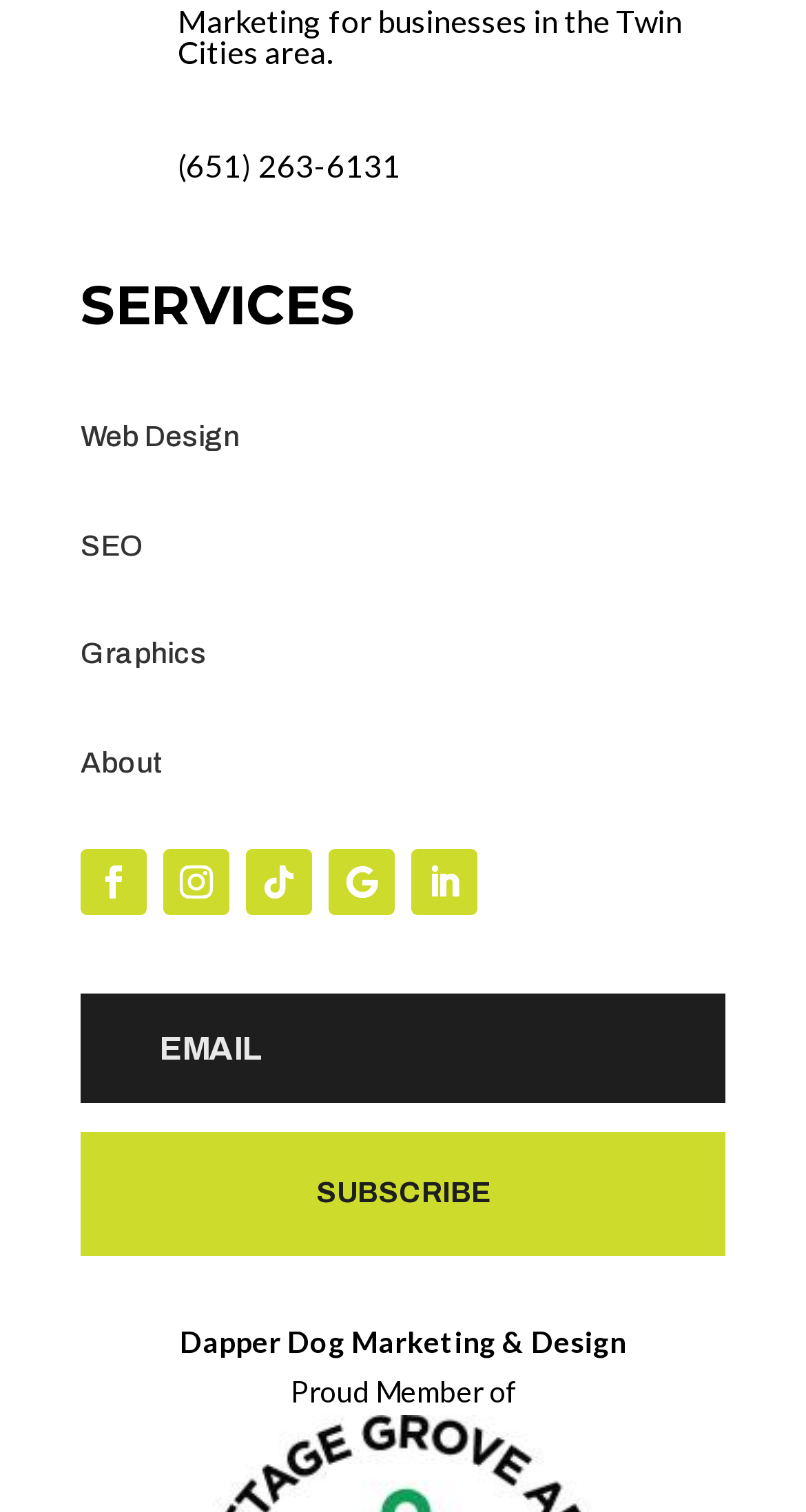What services does the business offer?
Using the image provided, answer with just one word or phrase.

Web Design, SEO, Graphics, About